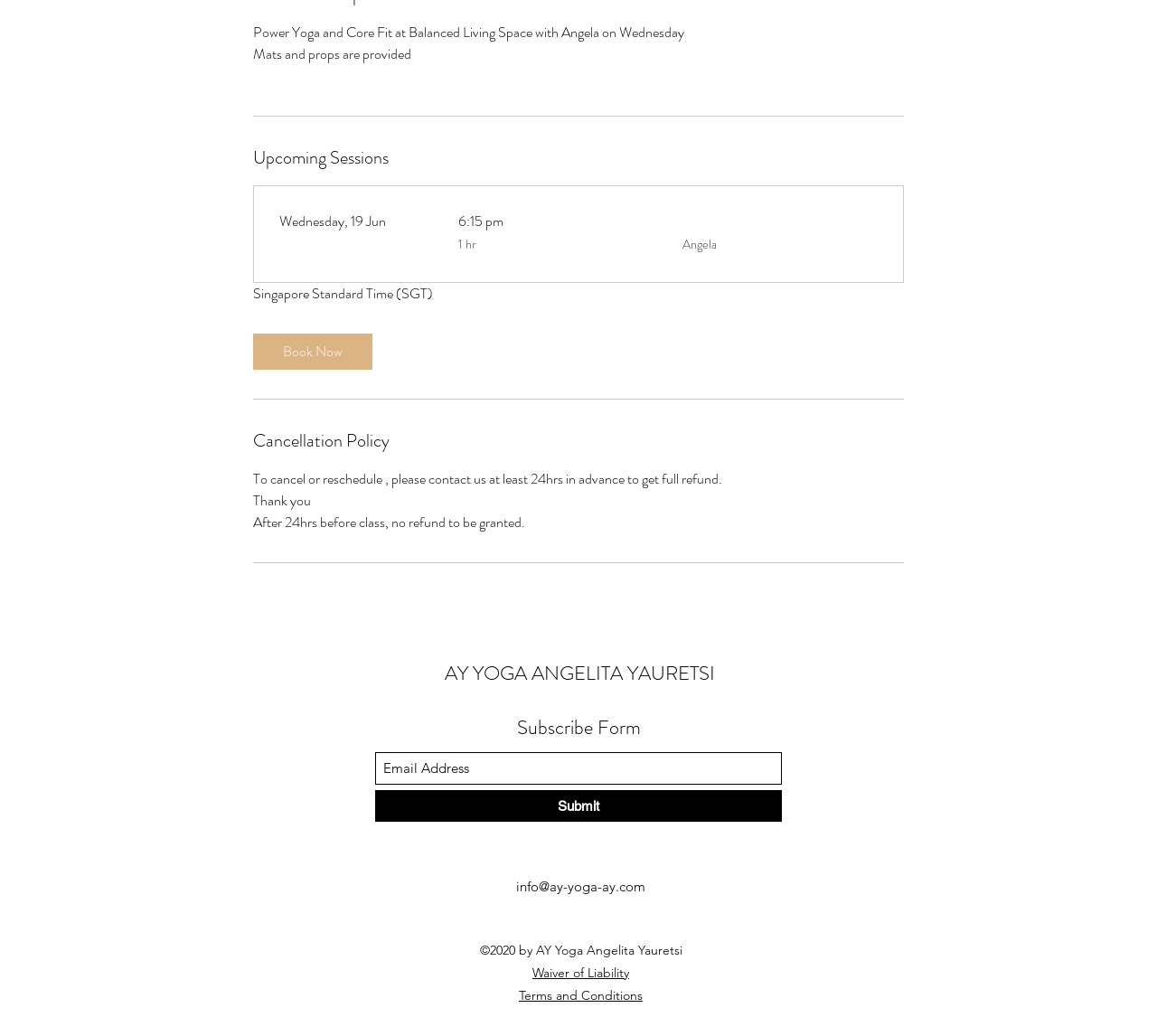From the image, can you give a detailed response to the question below:
What is the email address to contact for inquiries?

The email address to contact for inquiries can be found at the bottom of the webpage, written as 'info@ay-yoga-ay.com'.